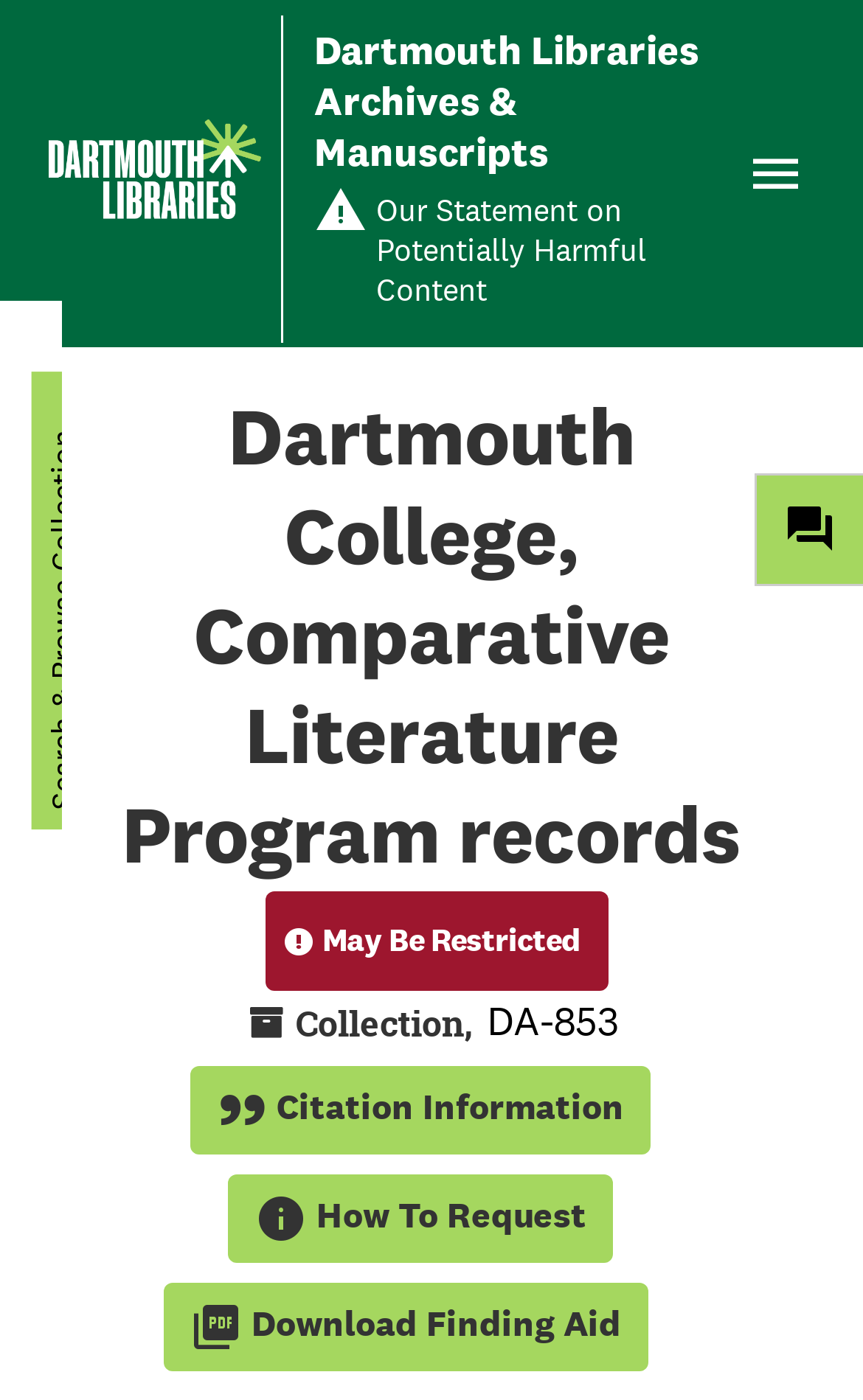Determine the bounding box coordinates of the region that needs to be clicked to achieve the task: "View citation information".

[0.221, 0.761, 0.754, 0.824]